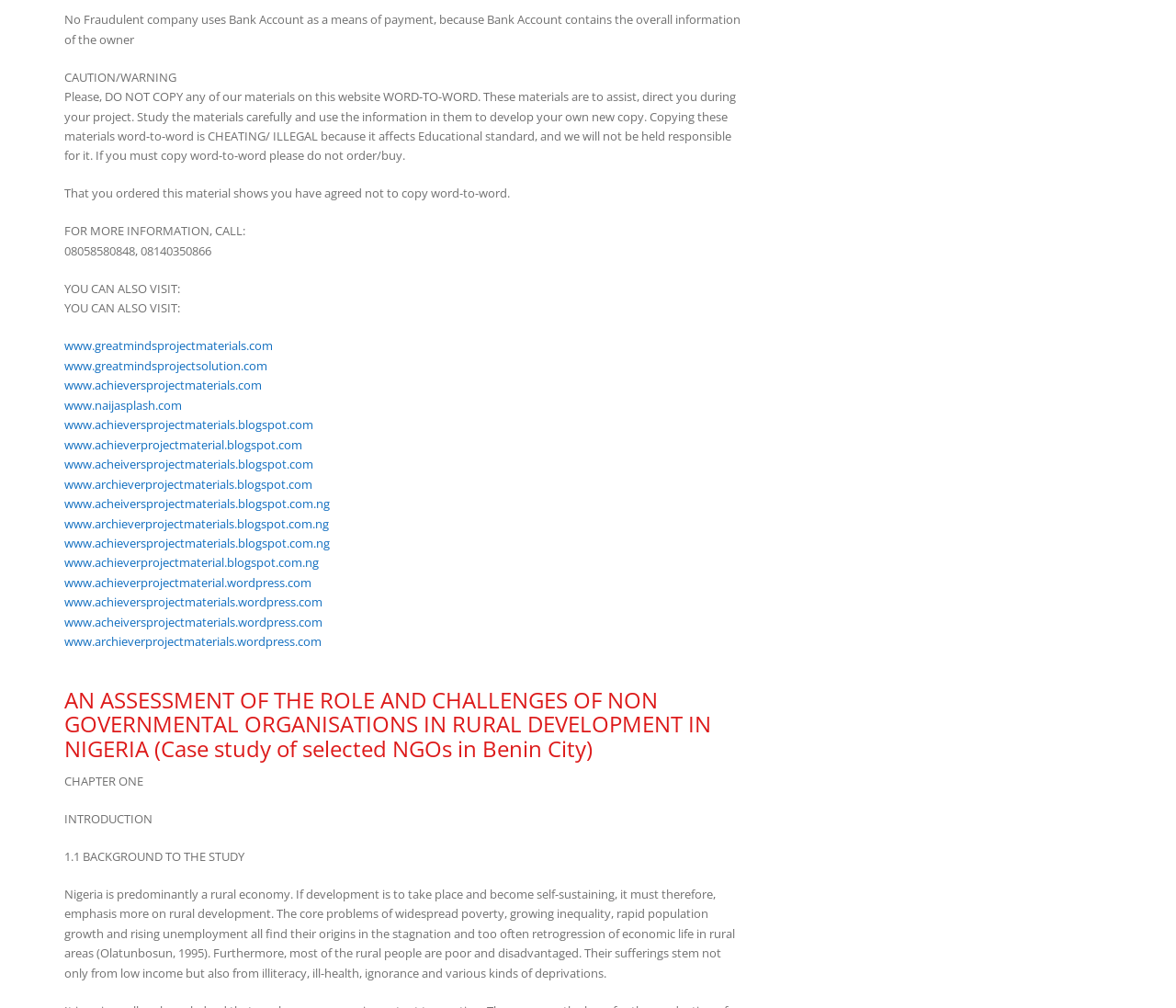Return the bounding box coordinates of the UI element that corresponds to this description: "www.achieversprojectmaterials.blogspot.com". The coordinates must be given as four float numbers in the range of 0 and 1, [left, top, right, bottom].

[0.055, 0.413, 0.266, 0.43]